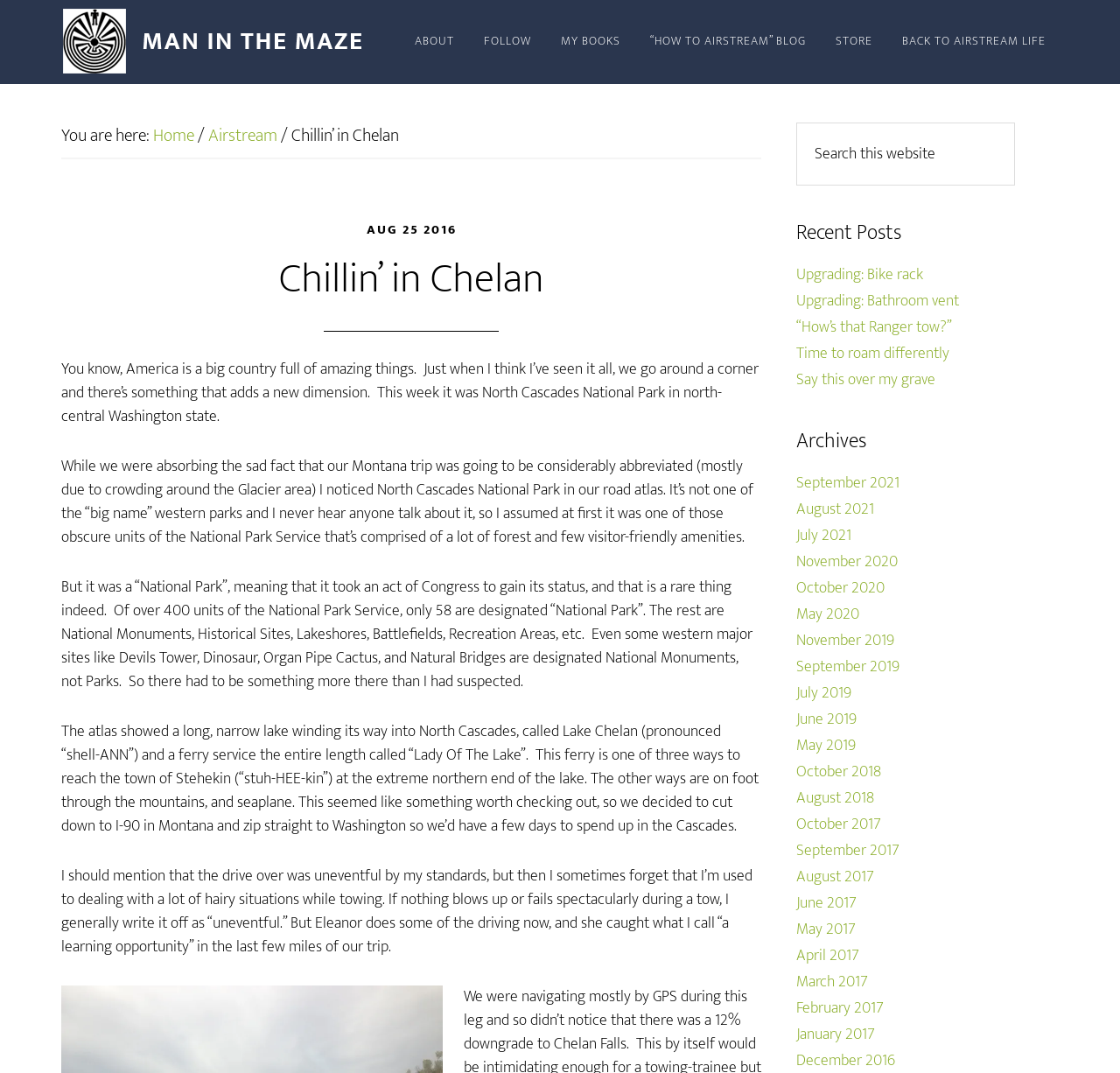Please locate the bounding box coordinates of the element that needs to be clicked to achieve the following instruction: "Click on 'ABOUT' link". The coordinates should be four float numbers between 0 and 1, i.e., [left, top, right, bottom].

[0.359, 0.008, 0.417, 0.07]